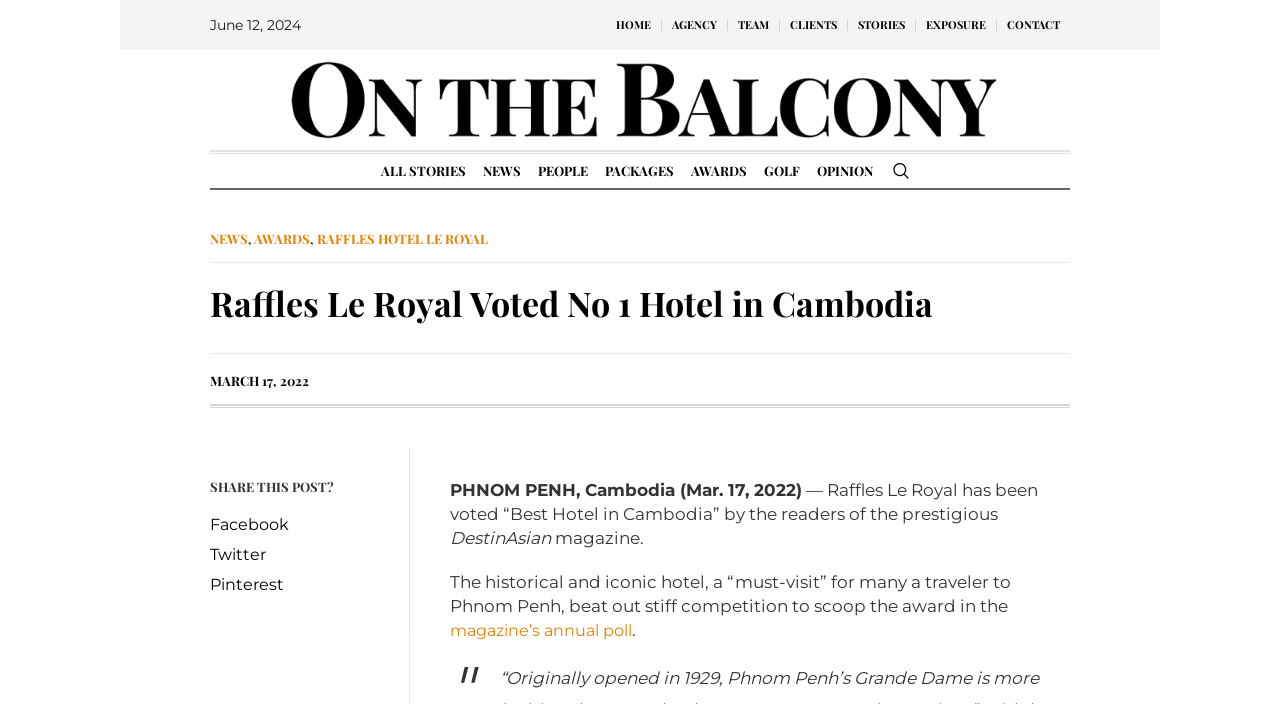Produce an elaborate caption capturing the essence of the webpage.

The webpage appears to be a news article or press release from Balcony Media Group, a PR agency for hotels, resorts, and golf courses. At the top of the page, there is a navigation menu with seven links: "HOME", "AGENCY", "TEAM", "CLIENTS", "STORIES", "EXPOSURE", and "CONTACT". 

Below the navigation menu, there is a date "June 12, 2024" and an image of the Balcony Media Group logo. 

On the left side of the page, there are several links, including "ALL STORIES", "NEWS", "PEOPLE", "PACKAGES", "AWARDS", "GOLF", and "OPINION". 

The main content of the page is an article with the title "Raffles Le Royal Voted No 1 Hotel in Cambodia". The article begins with a heading and a brief introduction, followed by a paragraph of text that describes Raffles Le Royal hotel being voted the best hotel in Cambodia by the readers of DestinAsian magazine. 

There are also social media links to share the post on Facebook, Twitter, and Pinterest. Additionally, there is a link to the magazine's annual poll at the bottom of the article.